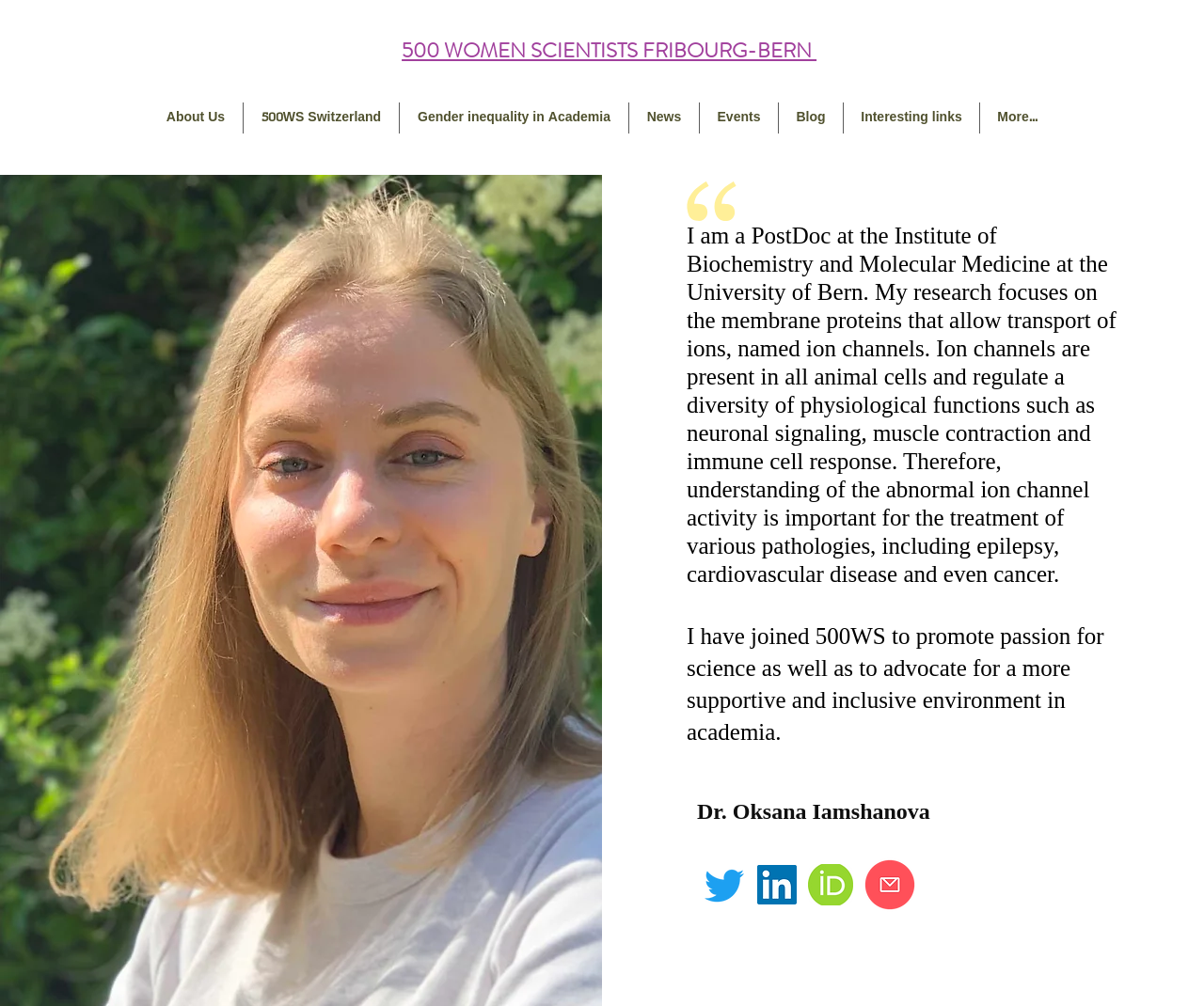Please identify the bounding box coordinates of the area I need to click to accomplish the following instruction: "read about thought and sense project".

None